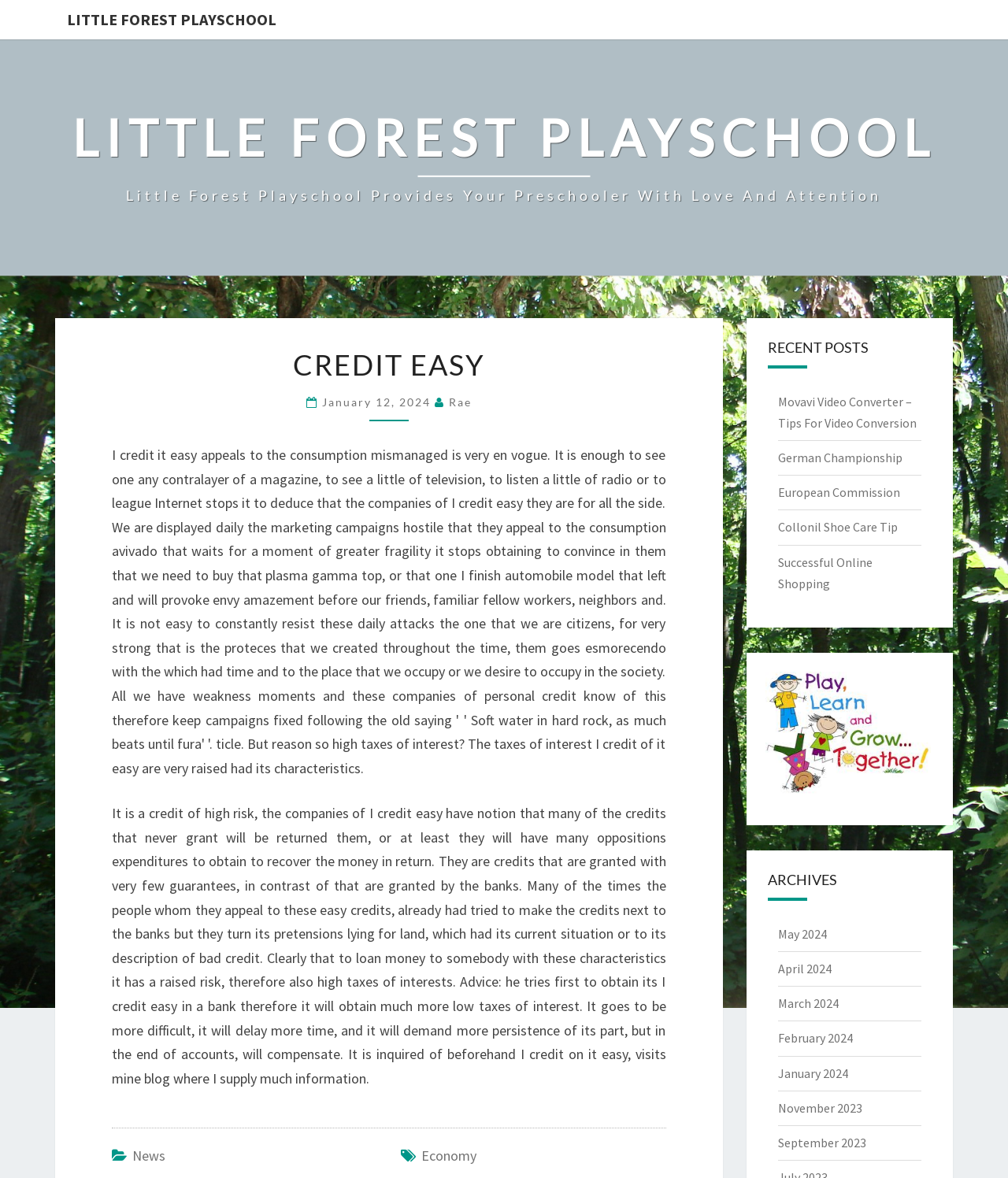Find the bounding box coordinates of the clickable region needed to perform the following instruction: "Visit the 'News' page". The coordinates should be provided as four float numbers between 0 and 1, i.e., [left, top, right, bottom].

[0.131, 0.974, 0.164, 0.989]